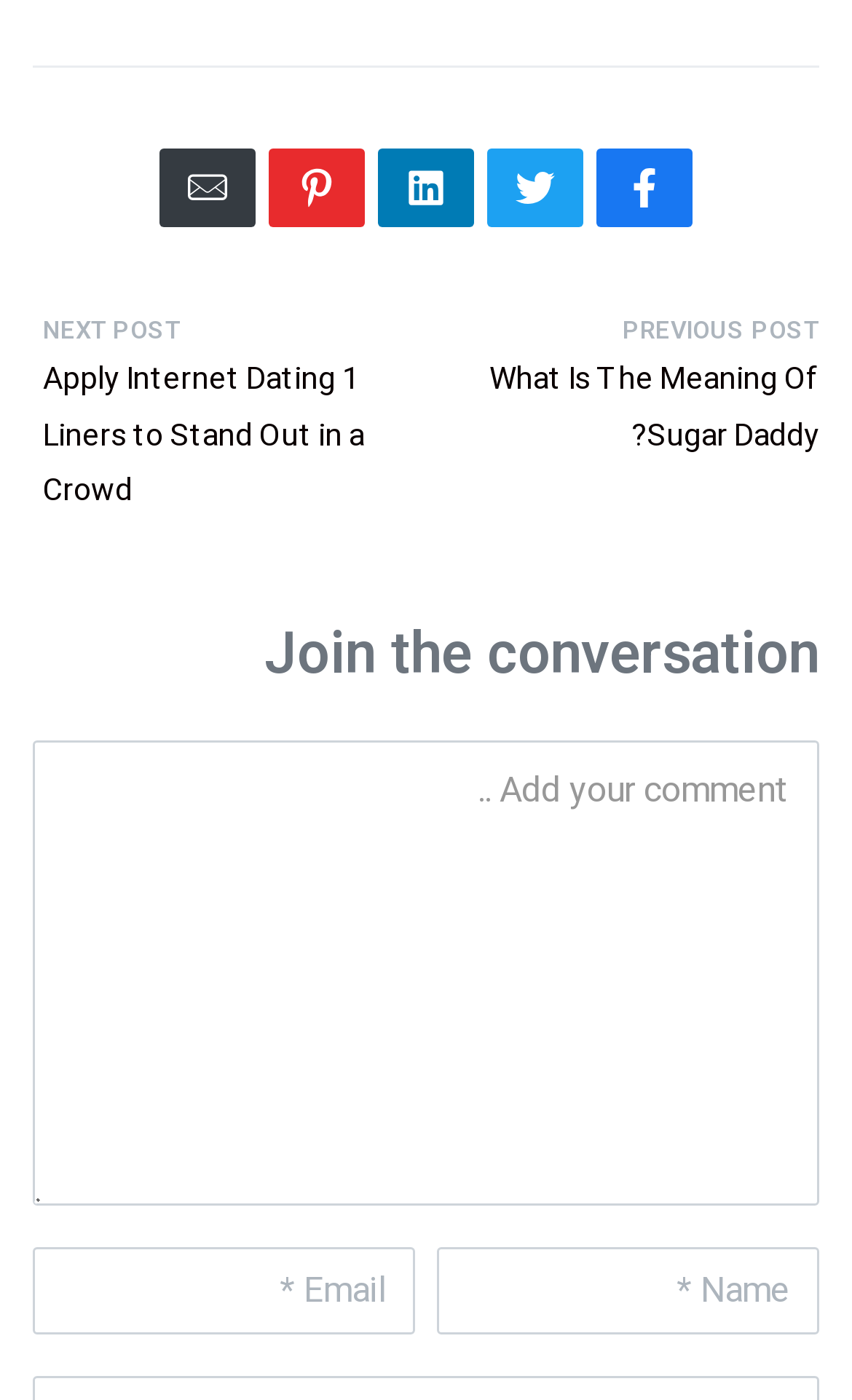Please identify the bounding box coordinates of the element on the webpage that should be clicked to follow this instruction: "Enter your name". The bounding box coordinates should be given as four float numbers between 0 and 1, formatted as [left, top, right, bottom].

[0.512, 0.891, 0.962, 0.954]